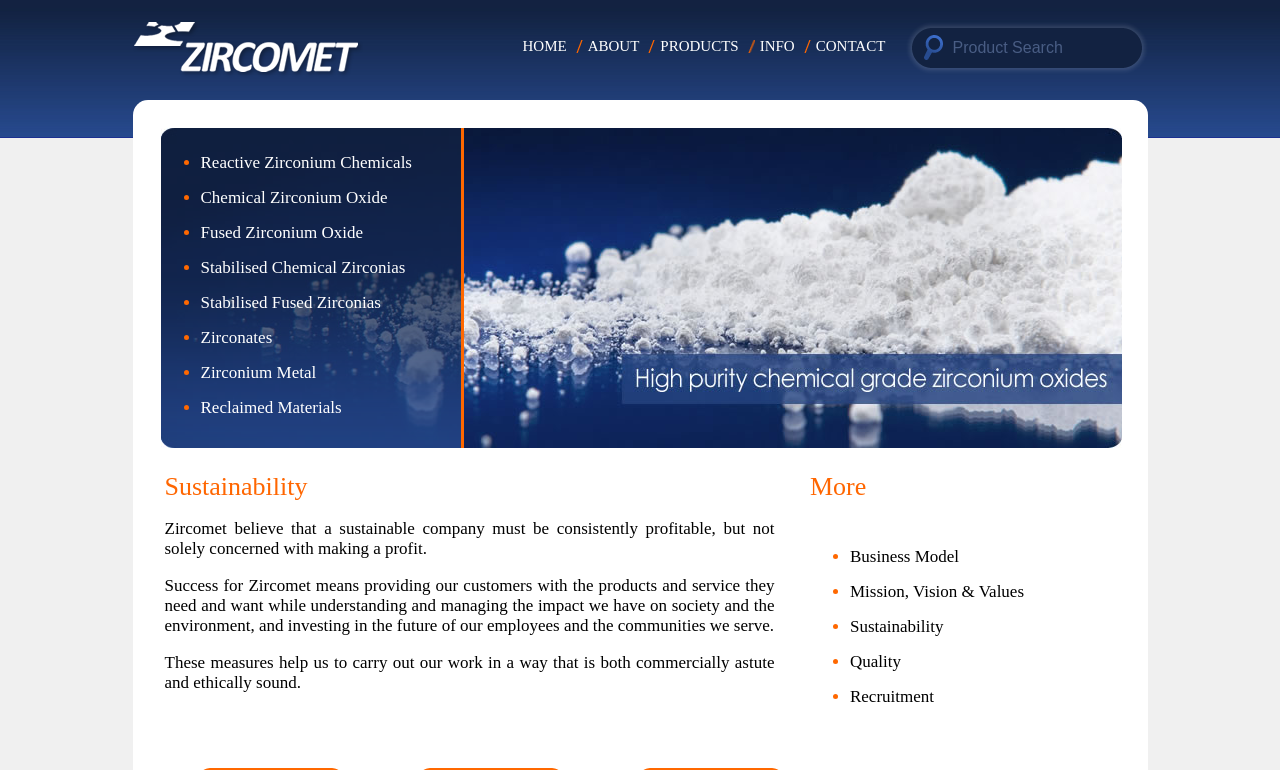Please specify the coordinates of the bounding box for the element that should be clicked to carry out this instruction: "Explore Sustainability". The coordinates must be four float numbers between 0 and 1, formatted as [left, top, right, bottom].

[0.129, 0.613, 0.605, 0.652]